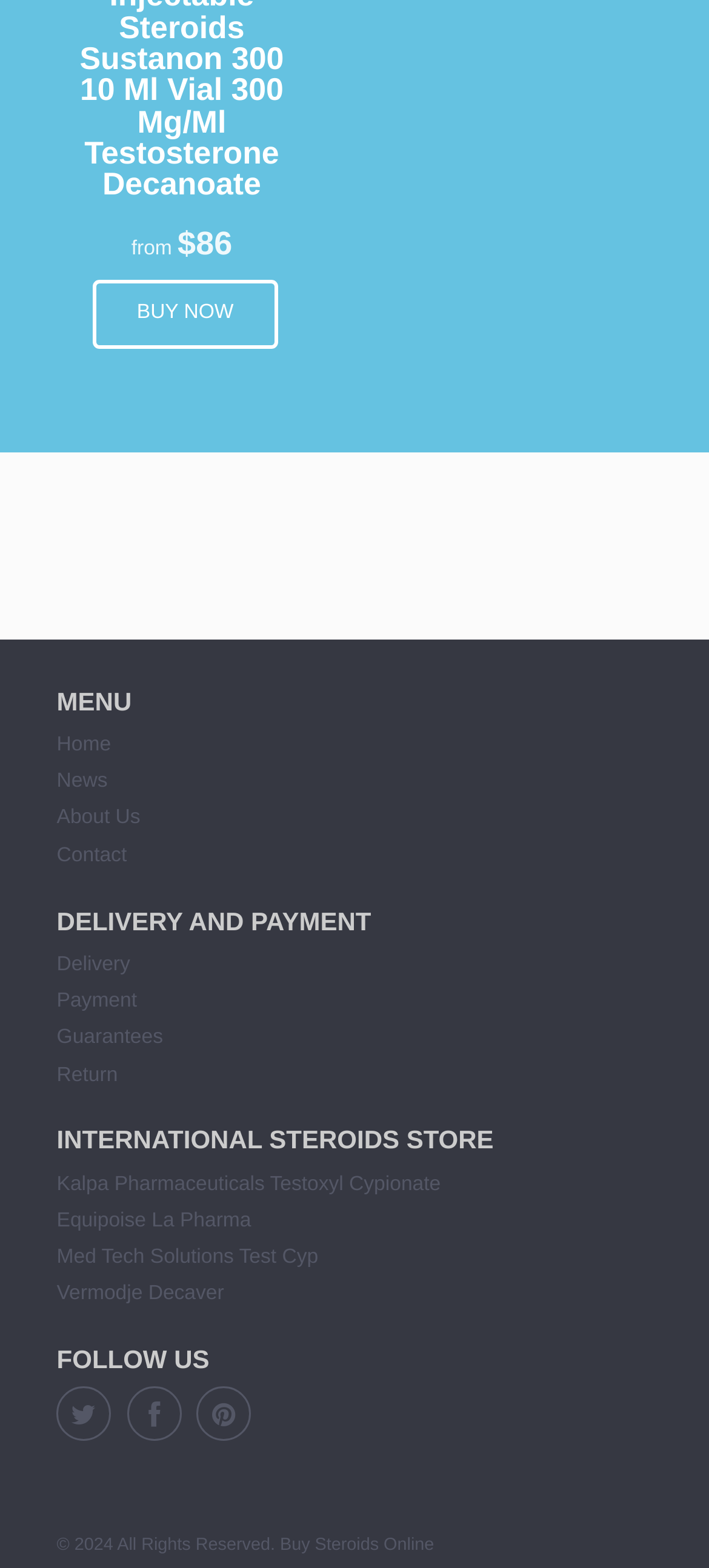Bounding box coordinates should be provided in the format (top-left x, top-left y, bottom-right x, bottom-right y) with all values between 0 and 1. Identify the bounding box for this UI element: Kalpa Pharmaceuticals Testoxyl Cypionate

[0.08, 0.748, 0.622, 0.762]